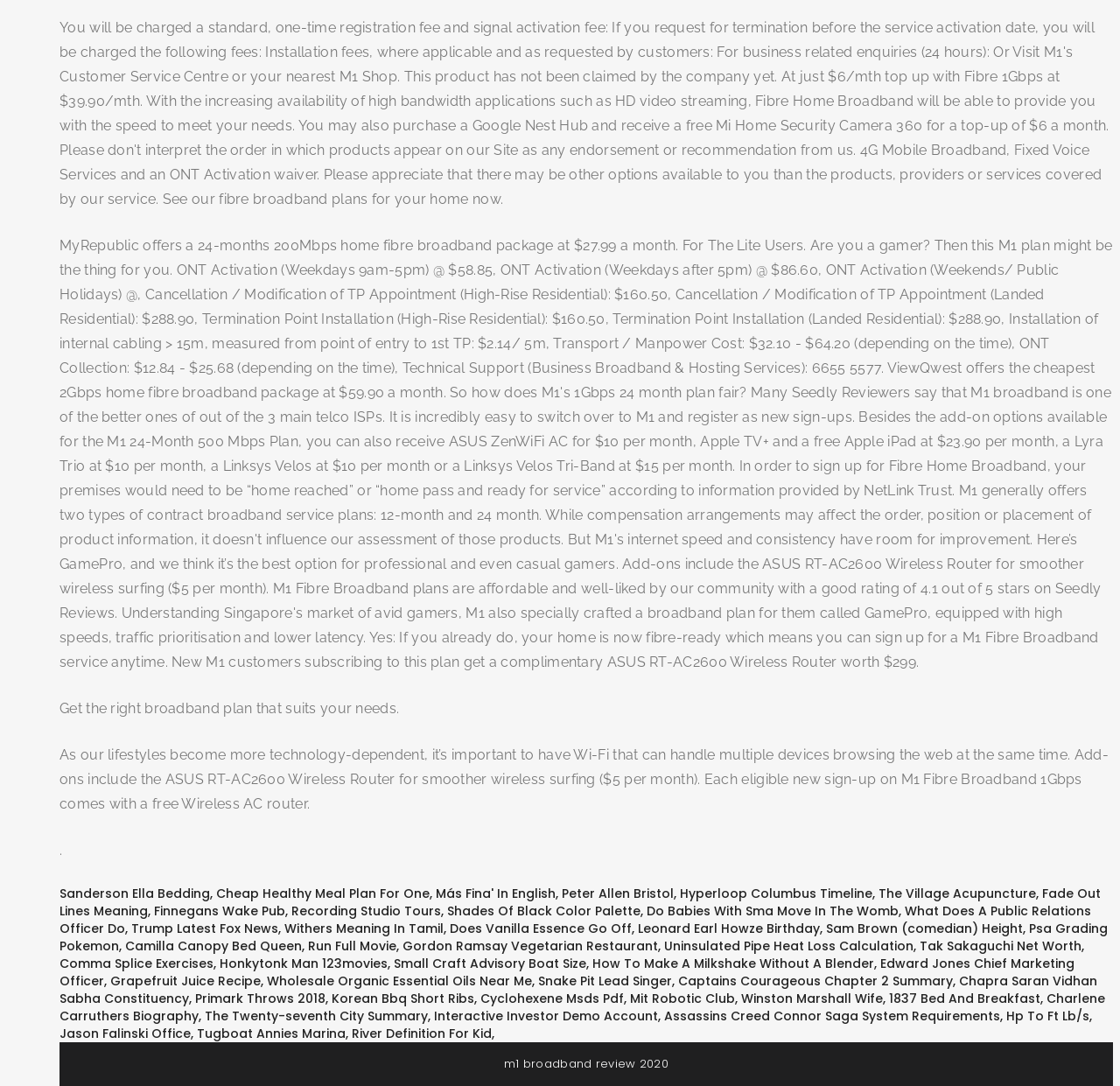Refer to the image and provide a thorough answer to this question:
What is the tone of the webpage?

Based on the static text elements, the tone of the webpage appears to be informative, as it provides information about broadband plans, their importance, and add-ons. The text does not seem to be promotional or persuasive, but rather educational.